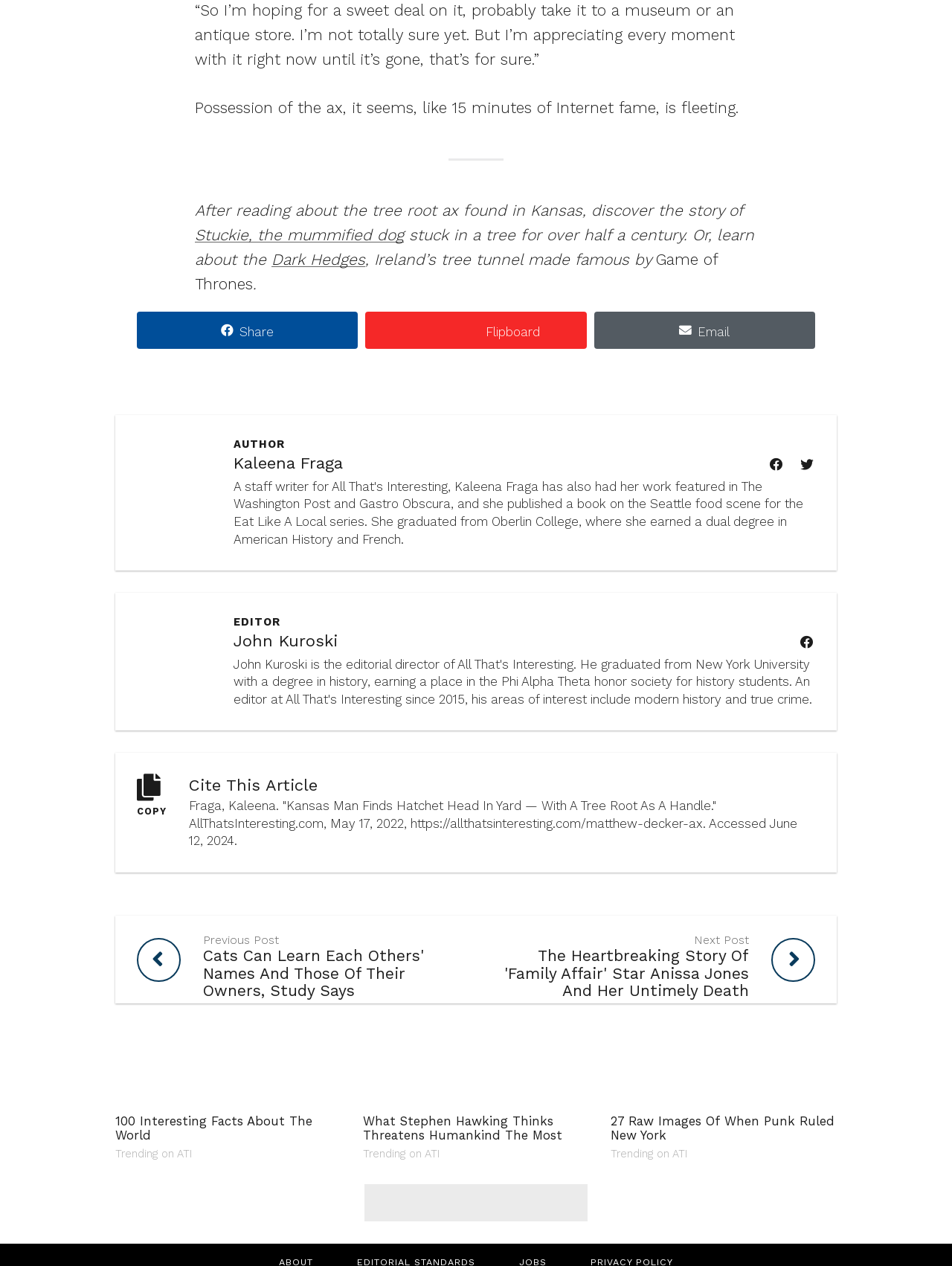Given the element description: "Kaleena Fraga", predict the bounding box coordinates of the UI element it refers to, using four float numbers between 0 and 1, i.e., [left, top, right, bottom].

[0.245, 0.358, 0.36, 0.373]